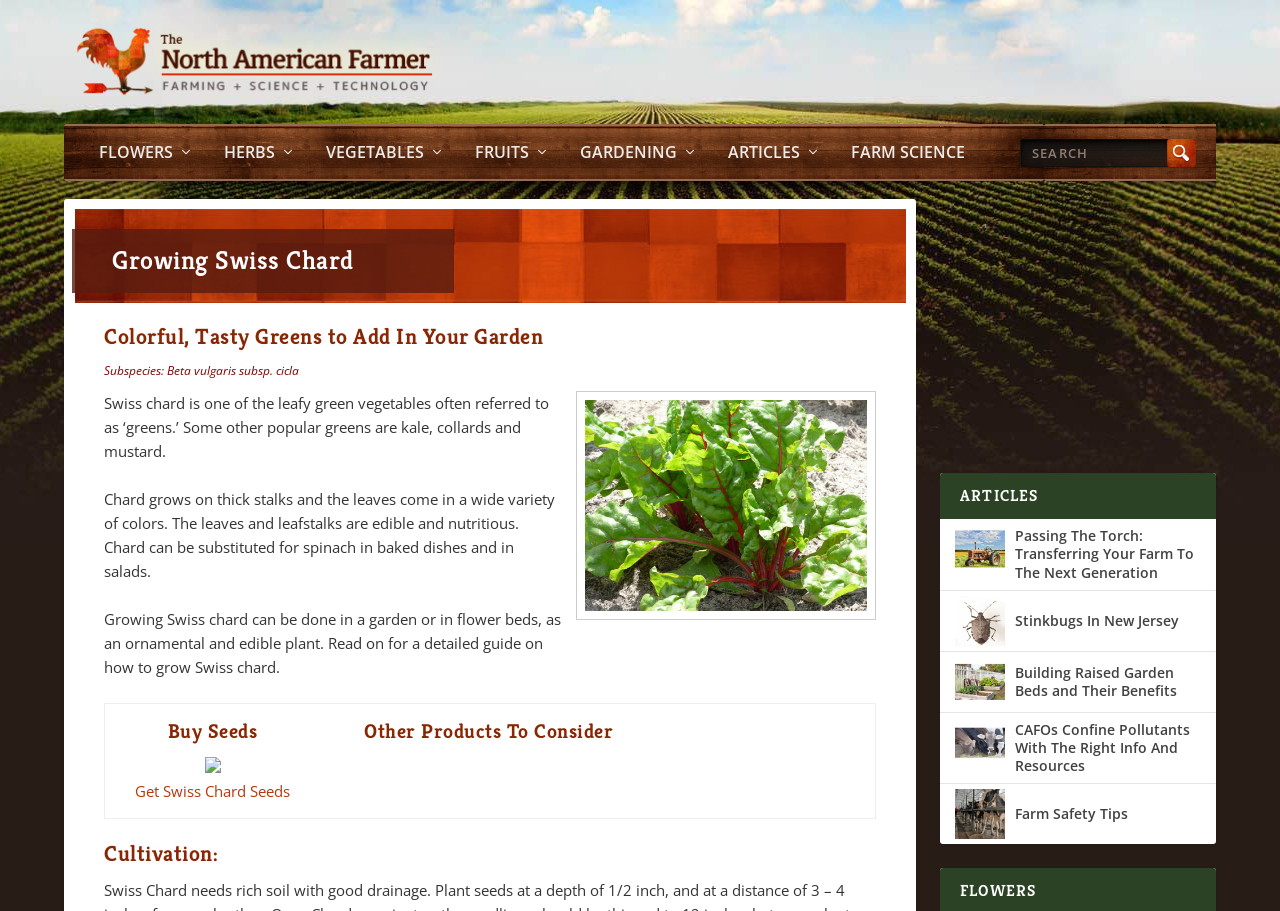Answer in one word or a short phrase: 
How many categories are listed in the top navigation menu?

7